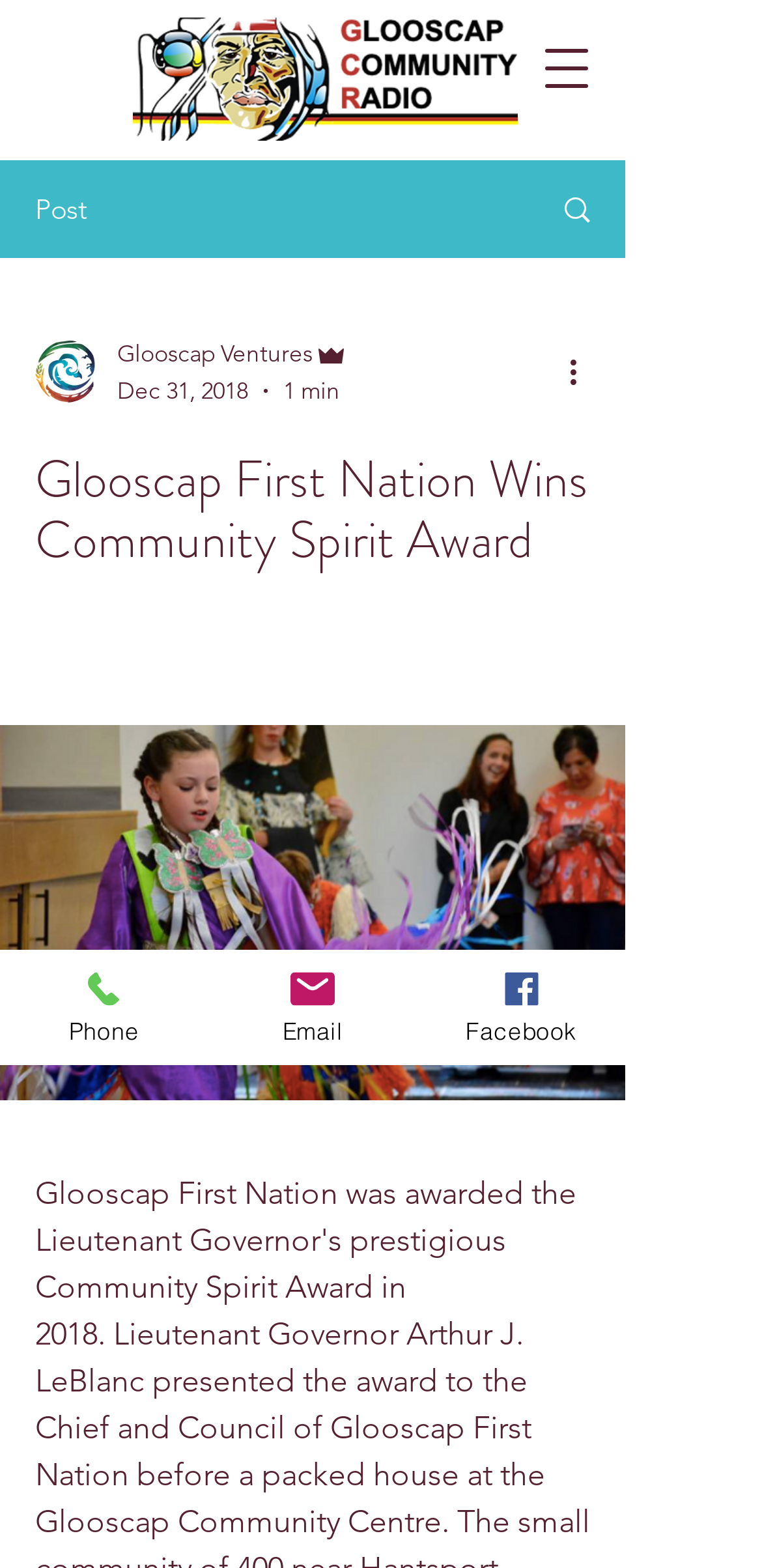Identify the bounding box coordinates of the region I need to click to complete this instruction: "Email us".

[0.274, 0.606, 0.547, 0.679]